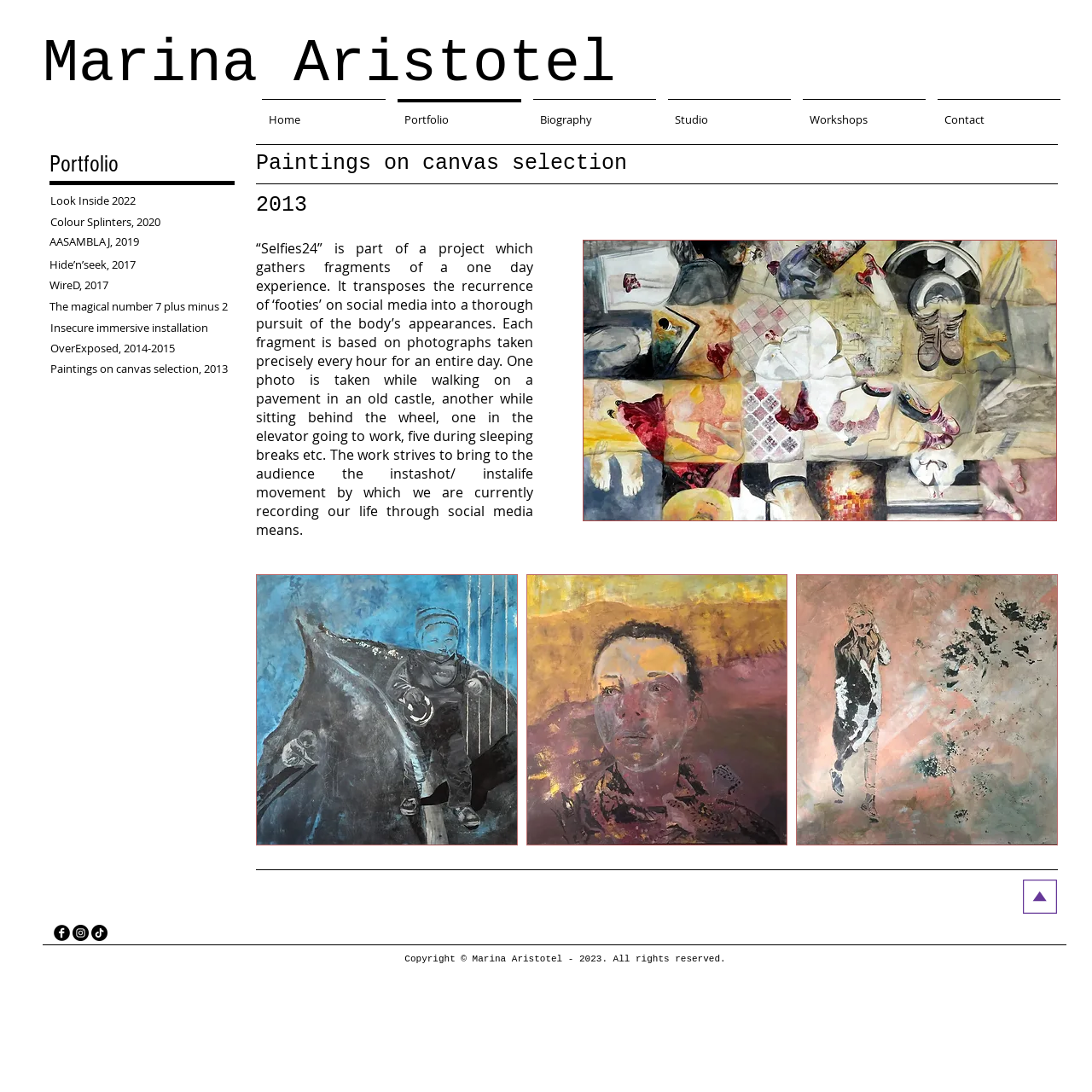Provide the bounding box coordinates of the HTML element this sentence describes: "Home". The bounding box coordinates consist of four float numbers between 0 and 1, i.e., [left, top, right, bottom].

[0.234, 0.091, 0.359, 0.114]